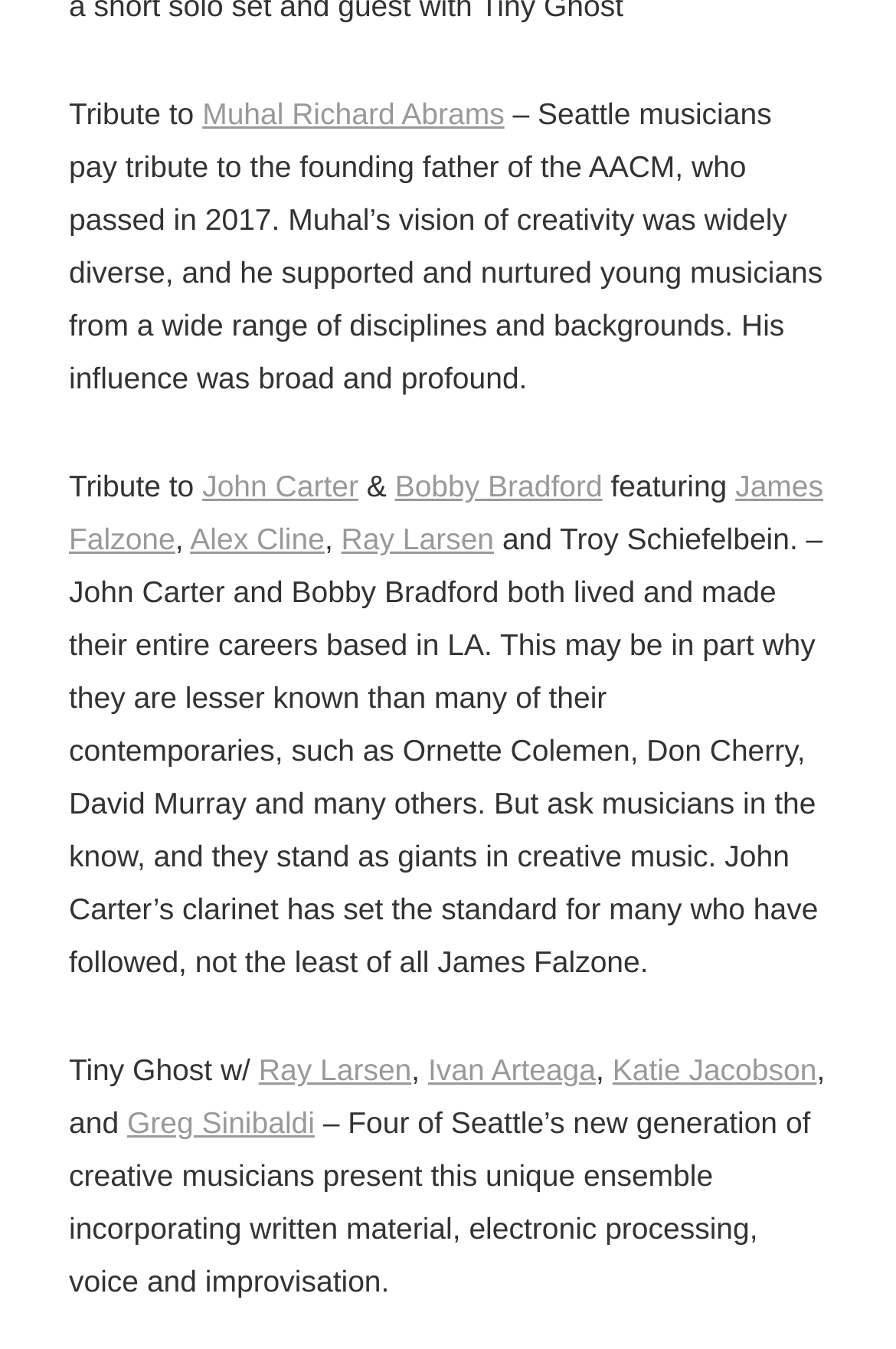Answer the following query concisely with a single word or phrase:
Where did John Carter and Bobby Bradford base their careers?

LA